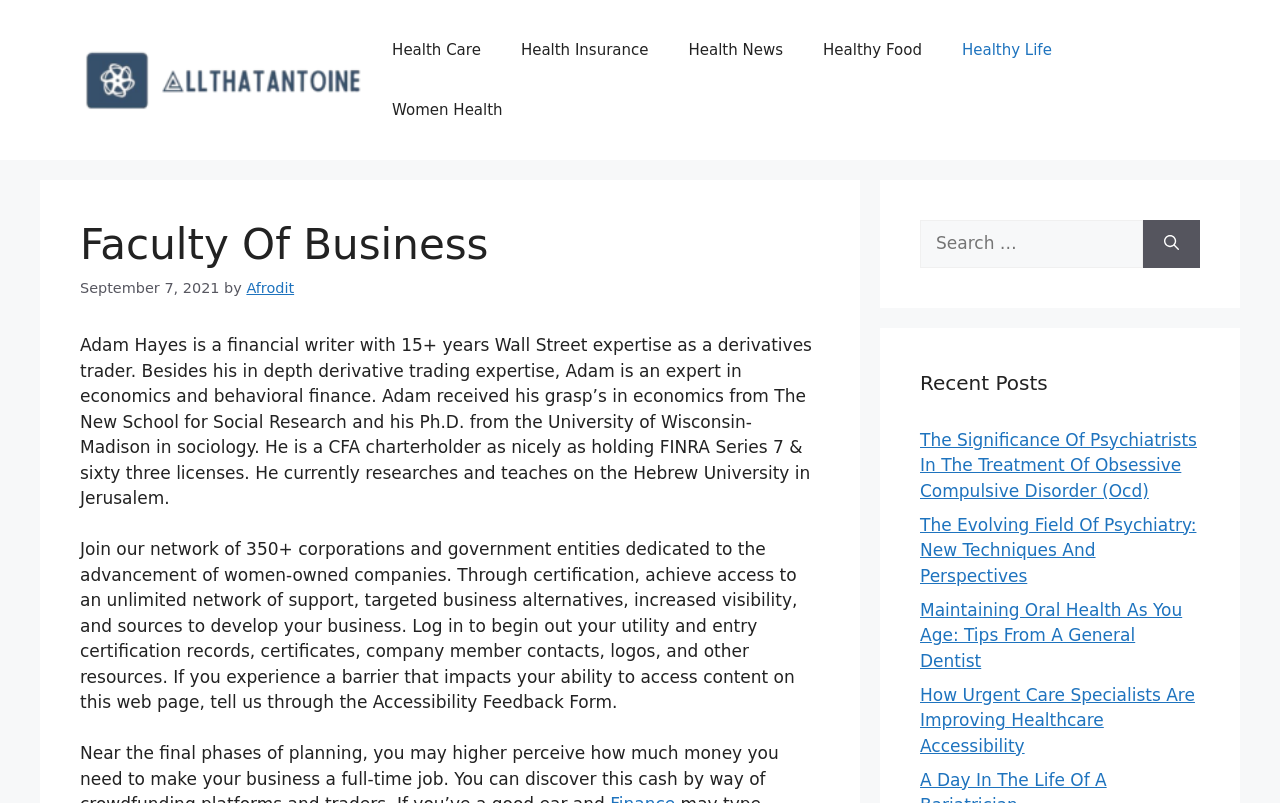Can you show the bounding box coordinates of the region to click on to complete the task described in the instruction: "Explore recent posts"?

[0.719, 0.458, 0.938, 0.495]